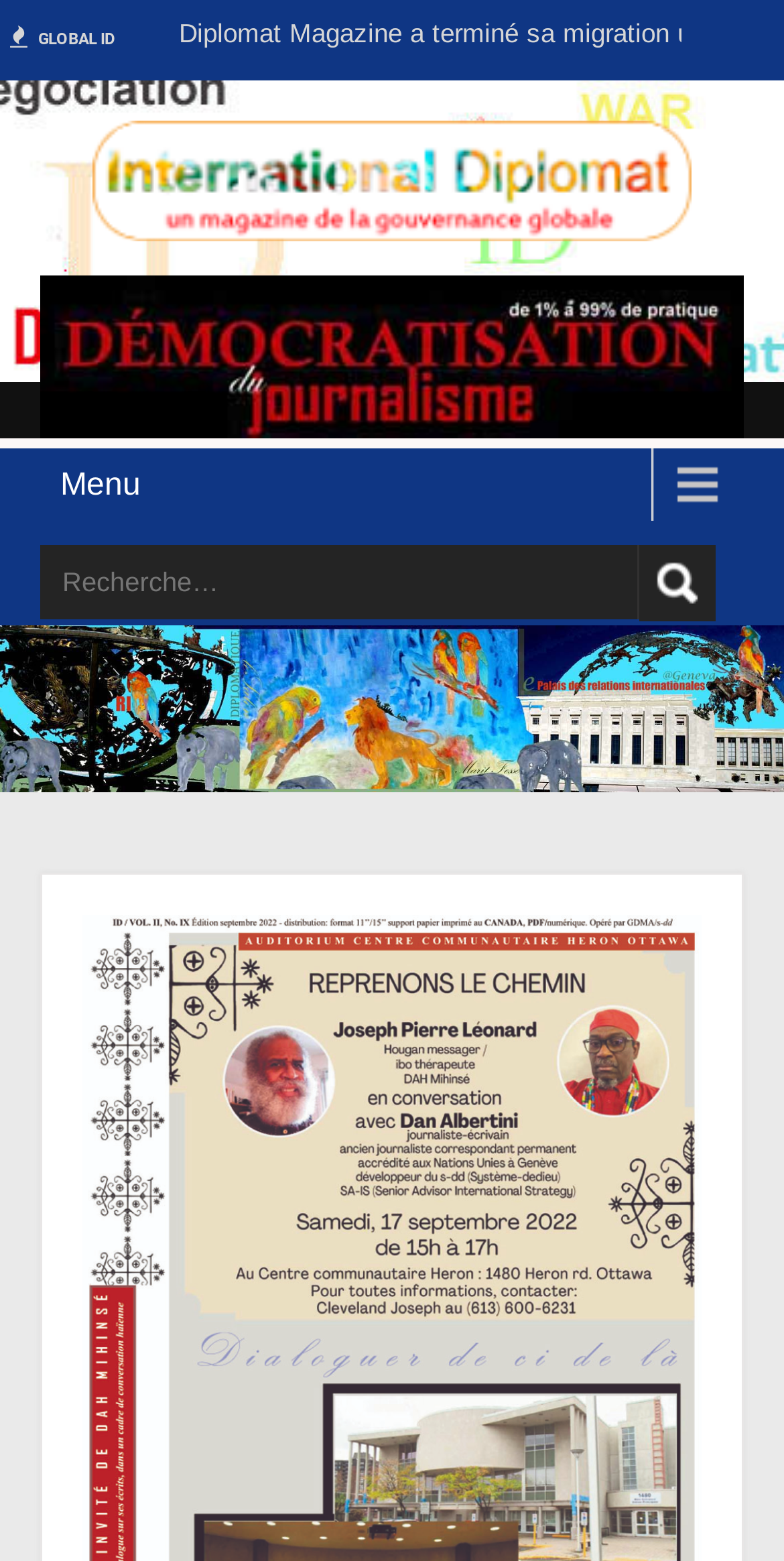Describe all visible elements and their arrangement on the webpage.

The webpage is titled "Sports and Politics – International Diplomat Global". At the top-left corner, there is a static text "GLOBAL ID". Below it, there is a horizontal banner that spans almost the entire width of the page, containing a link and an image. The image is positioned above the link.

To the right of the static text "GLOBAL ID", there is a complementary section that occupies a significant portion of the page. This section contains another image that is positioned above the middle of the section.

Below the banner, there are three elements aligned horizontally. On the left, there is a link labeled "Menu". Next to it, there is a search bar that occupies most of the width of the page. The search bar consists of a text input field and a button on the right side.